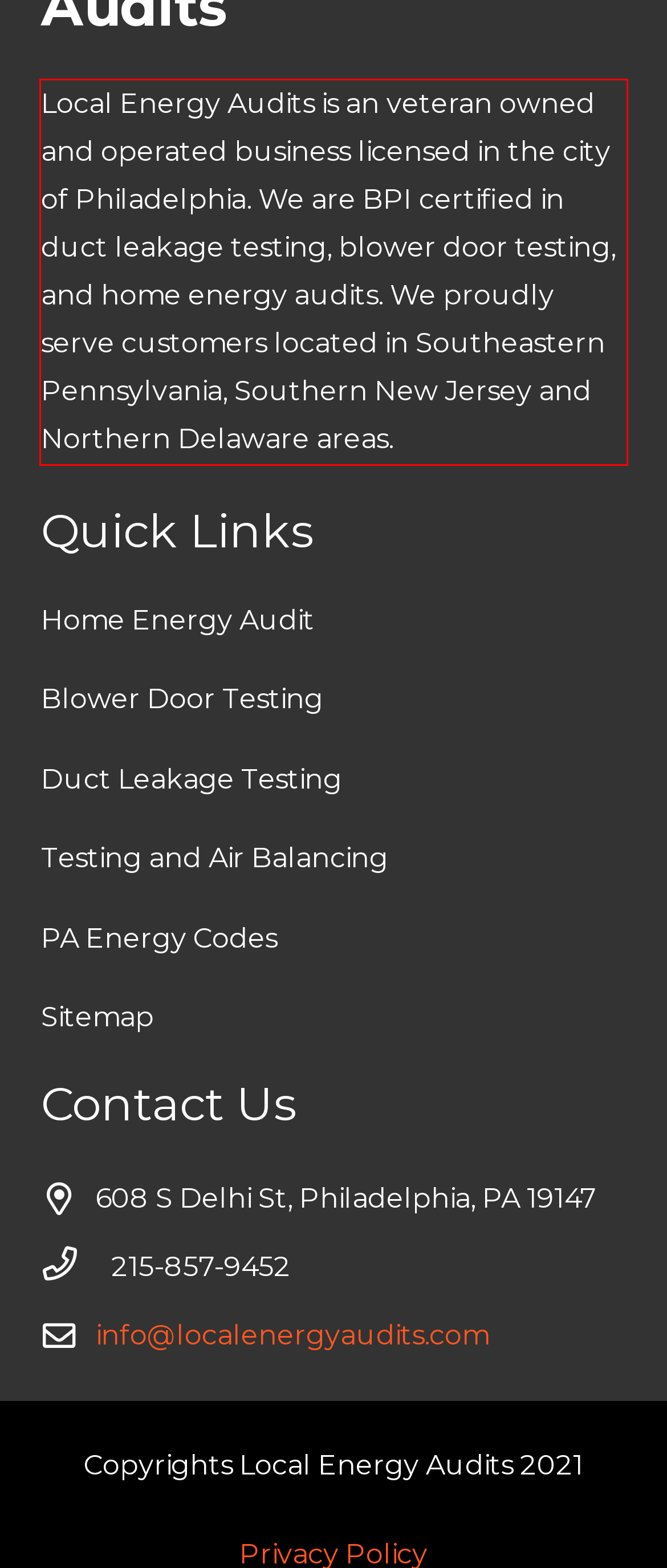Please identify and extract the text content from the UI element encased in a red bounding box on the provided webpage screenshot.

Local Energy Audits is an veteran owned and operated business licensed in the city of Philadelphia. We are BPI certified in duct leakage testing, blower door testing, and home energy audits. We proudly serve customers located in Southeastern Pennsylvania, Southern New Jersey and Northern Delaware areas.